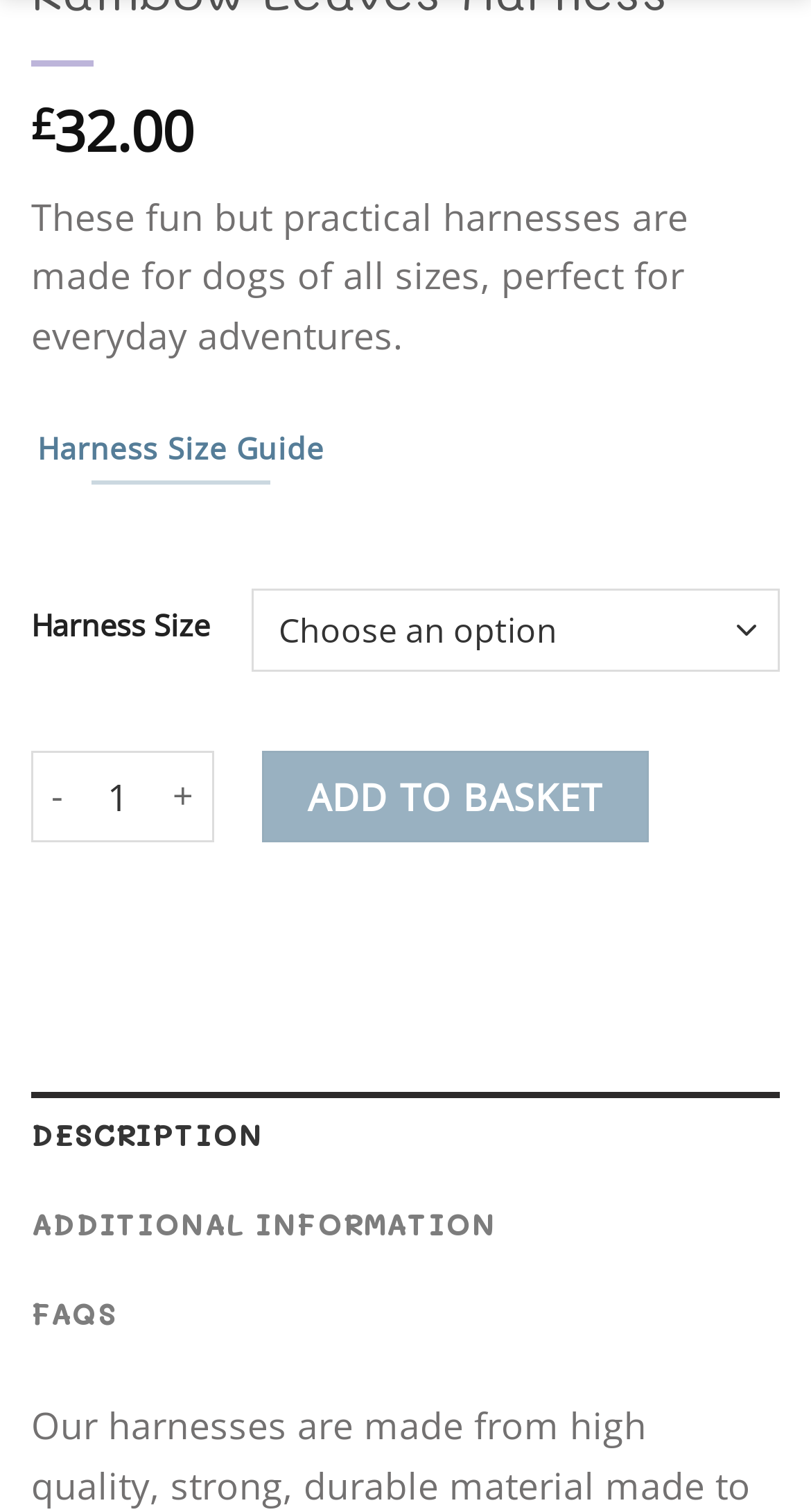What is the purpose of the '-' button?
Please provide a detailed and comprehensive answer to the question.

The purpose of the '-' button can be inferred by its location next to the spinbutton 'Product quantity' and the '+' button, suggesting that it is used to decrease the quantity of the product.